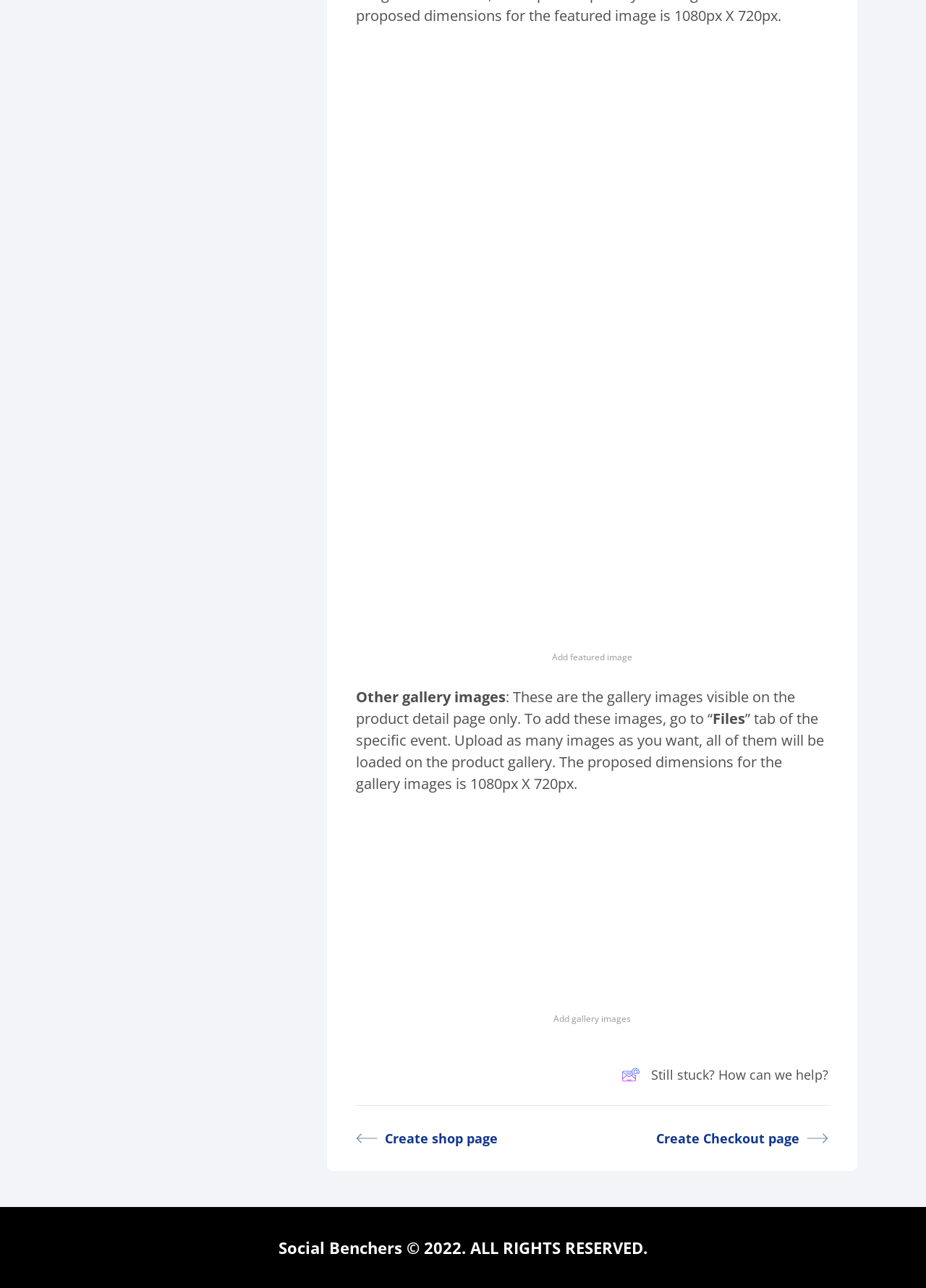What is the purpose of the 'Files' text?
Could you answer the question in a detailed manner, providing as much information as possible?

The 'Files' text is located near the 'Other gallery images' text and is likely indicating the section where files can be uploaded, specifically gallery images for a product.